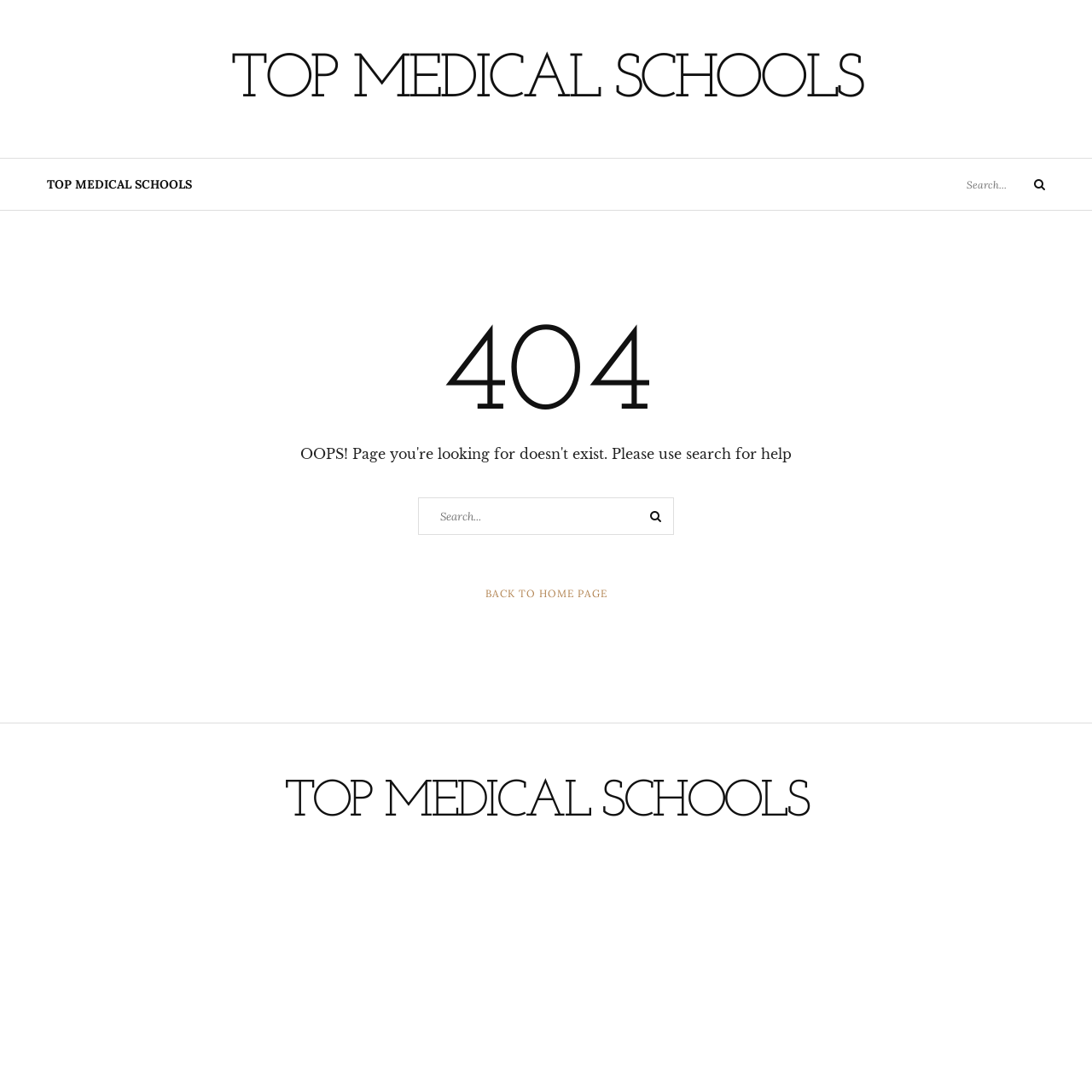Find the bounding box coordinates of the element you need to click on to perform this action: 'Go back to home page'. The coordinates should be represented by four float values between 0 and 1, in the format [left, top, right, bottom].

[0.444, 0.537, 0.556, 0.551]